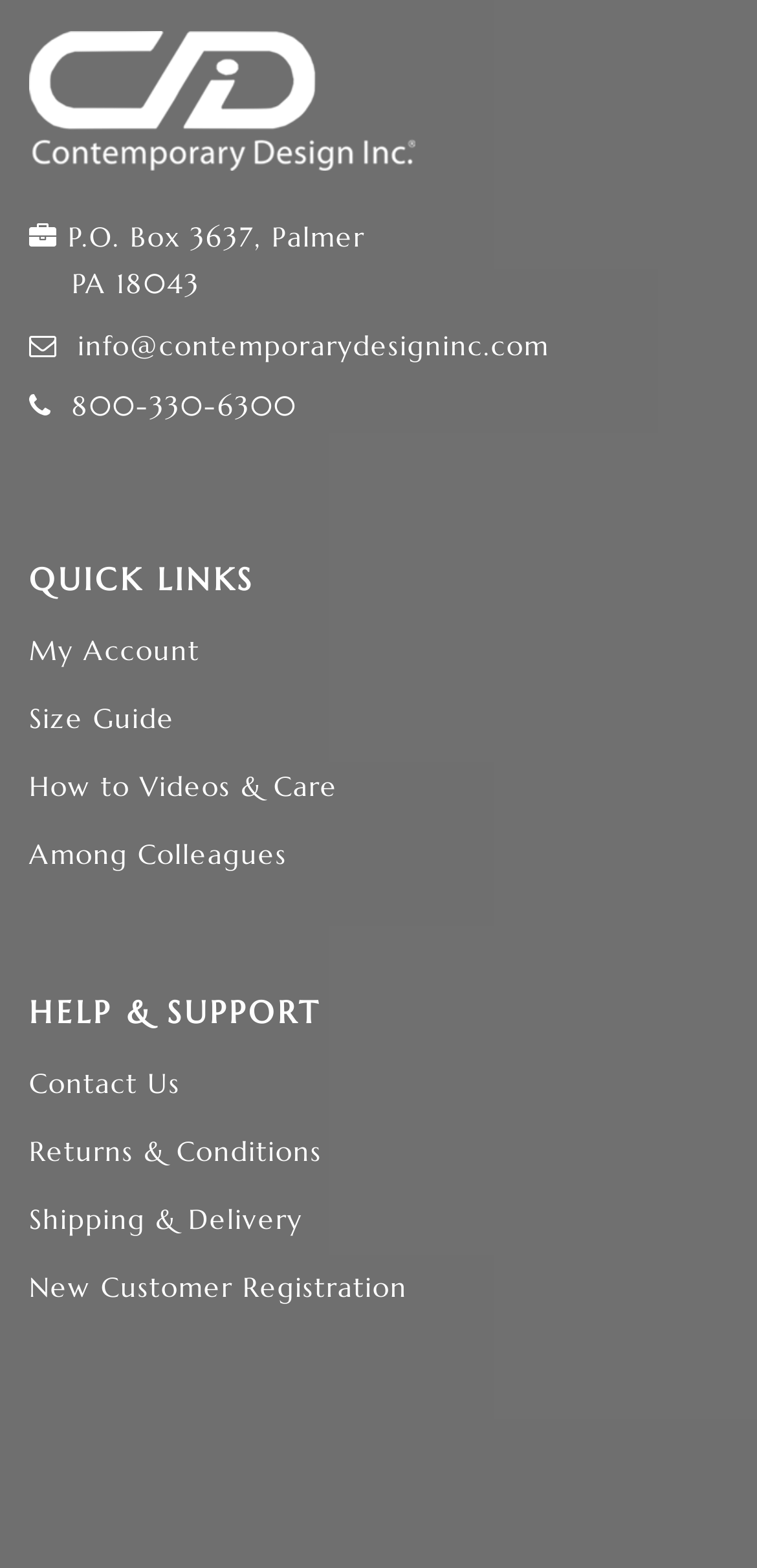What type of content is available under 'How to Videos & Care'?
Provide a detailed answer to the question using information from the image.

I inferred the type of content available under 'How to Videos & Care' by its name, which suggests that it provides instructional videos and care instructions, likely for products or services.